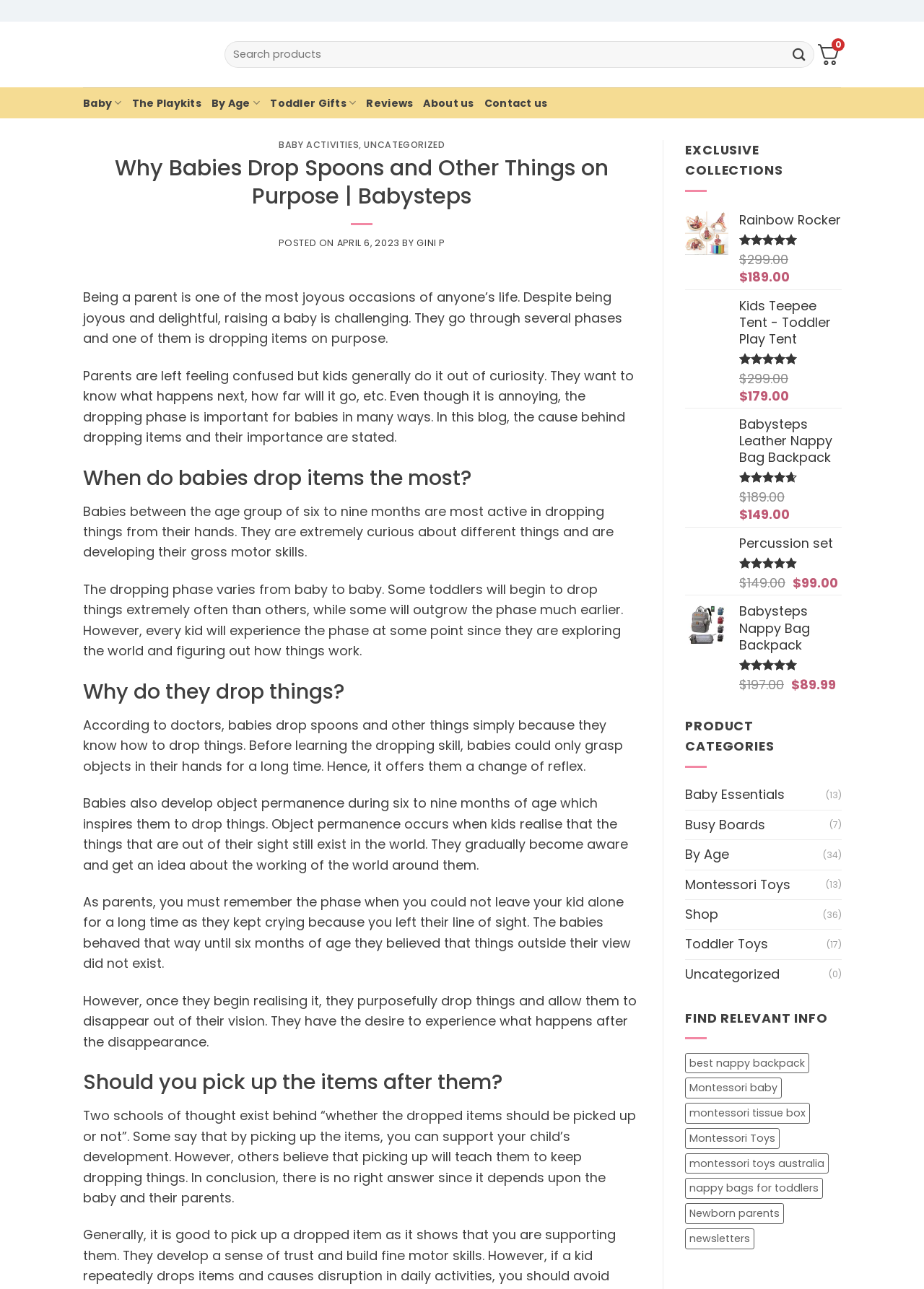Examine the image carefully and respond to the question with a detailed answer: 
What is the topic of the blog post?

The topic of the blog post can be inferred from the heading 'Why Babies Drop Spoons and Other Things on Purpose | Babysteps' and the content of the post, which discusses the reasons behind babies dropping items.